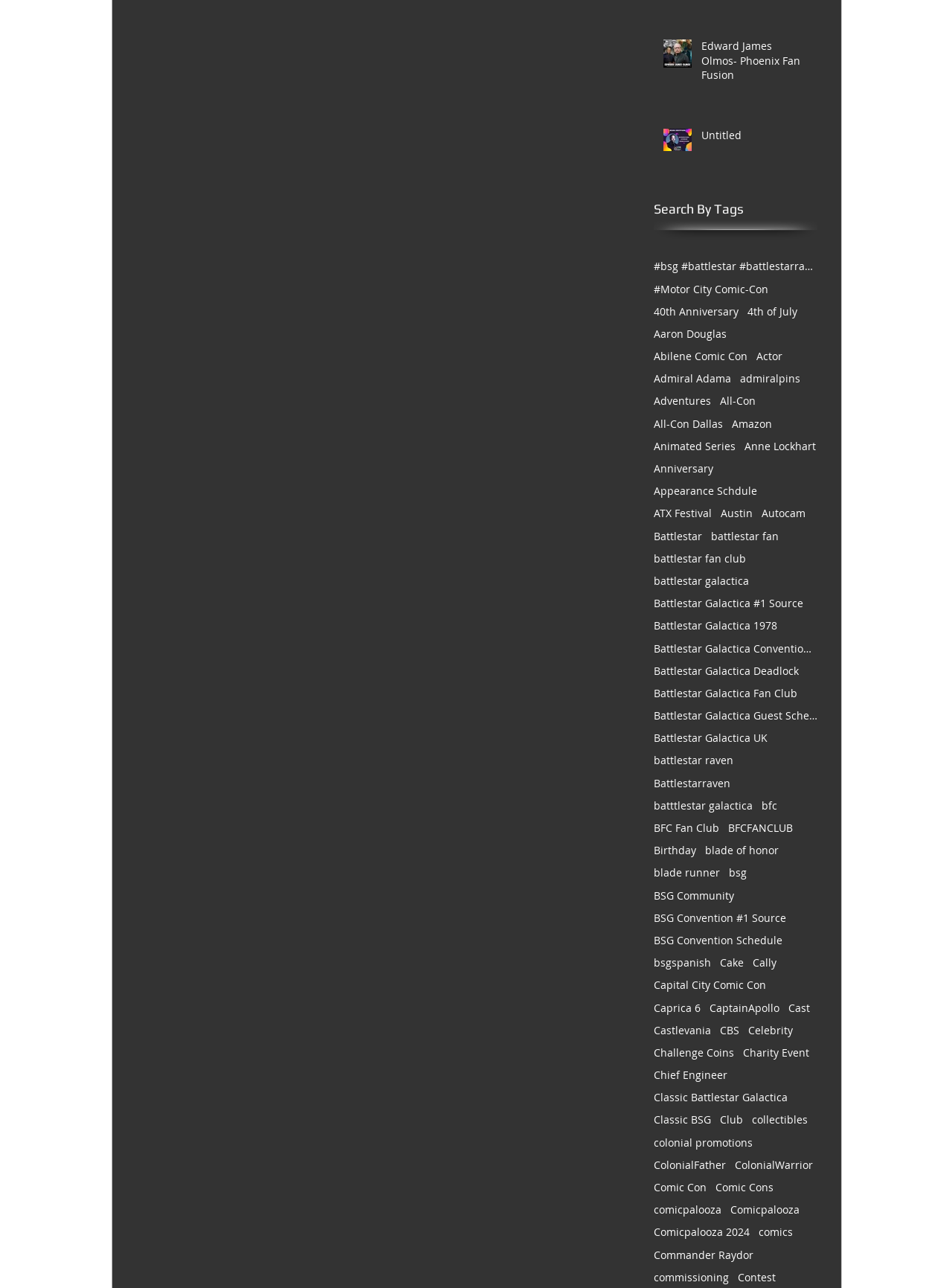What is the purpose of the links under 'Search By Tags'?
From the screenshot, provide a brief answer in one word or phrase.

To search for related content